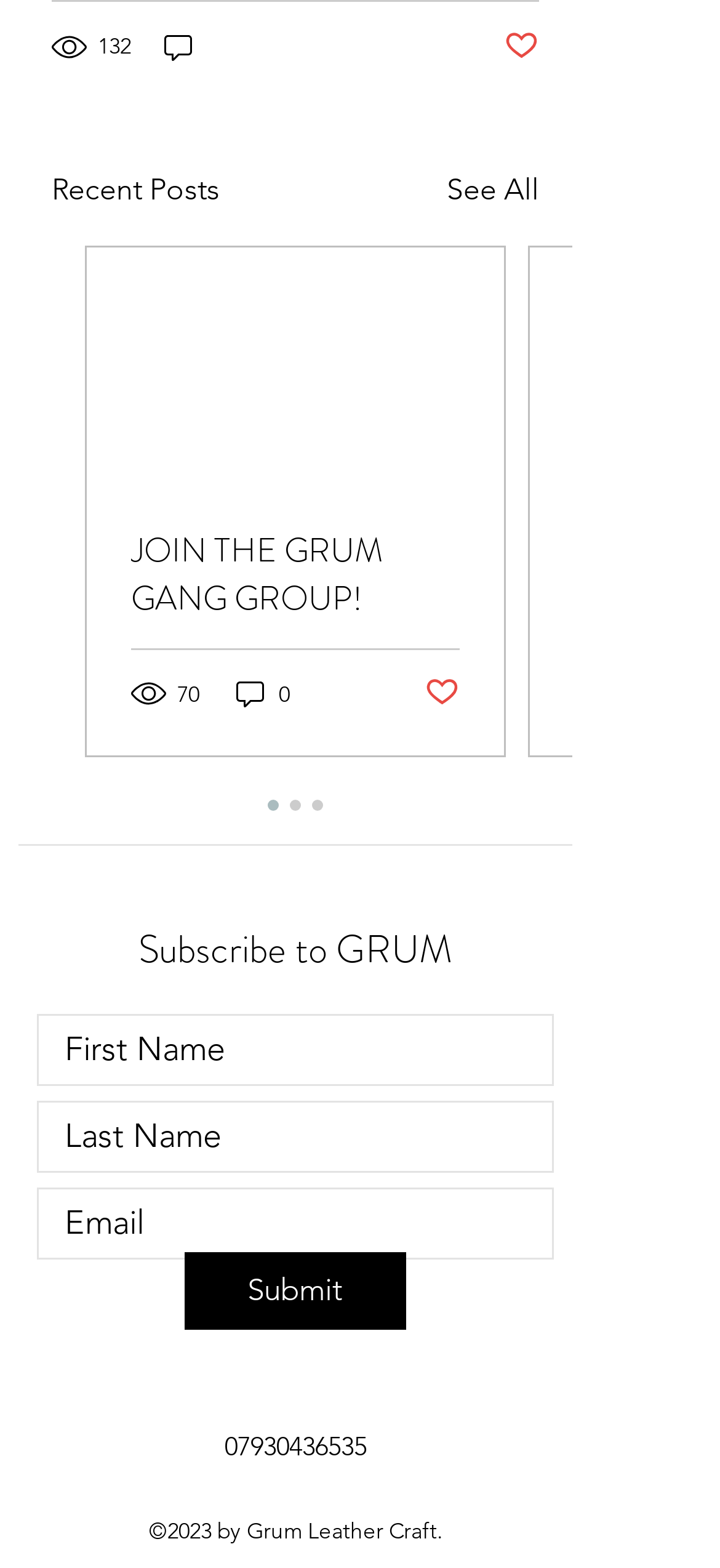What is the phone number provided?
Please provide a single word or phrase in response based on the screenshot.

07930436535